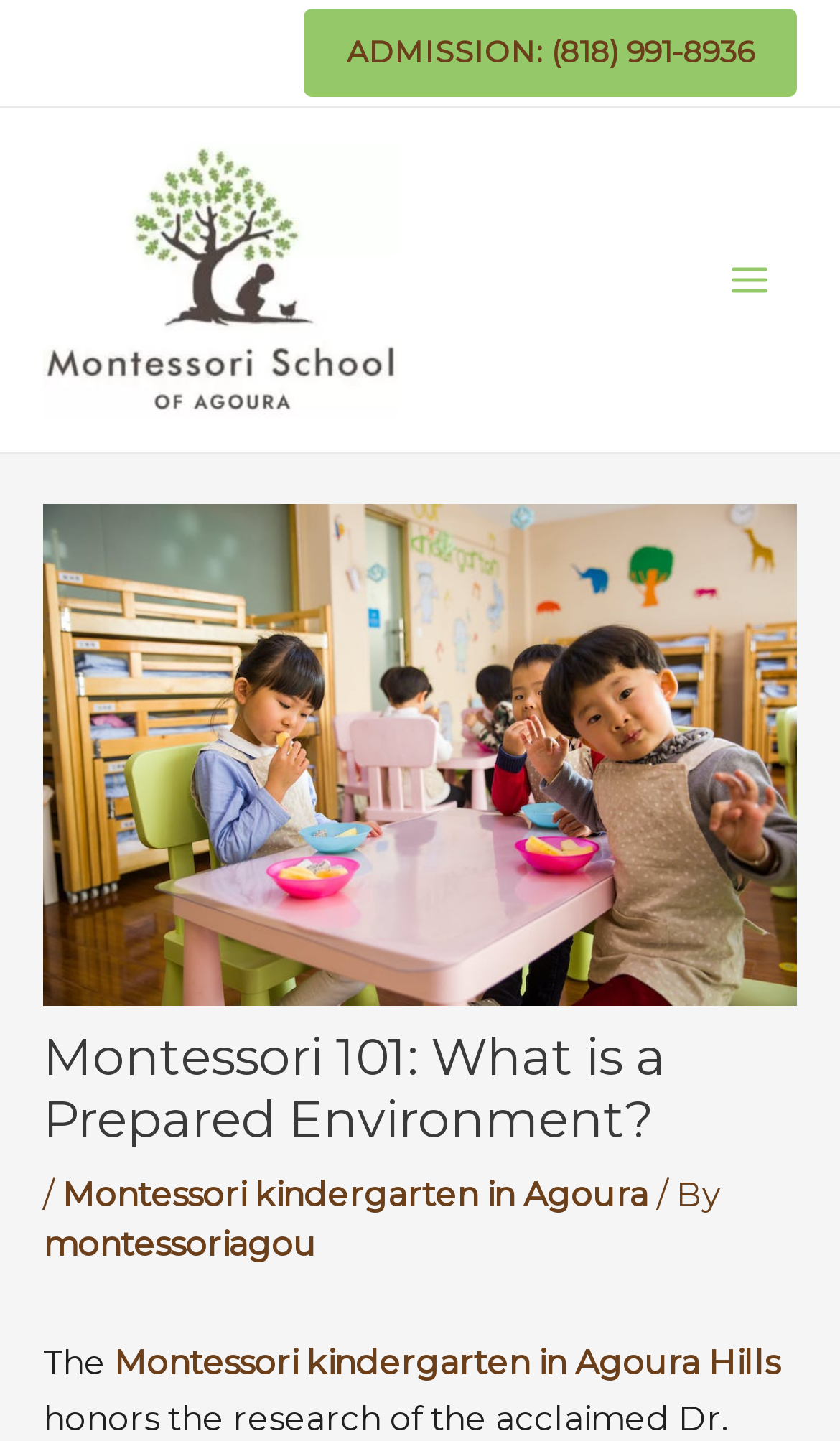Describe all the visual and textual components of the webpage comprehensively.

The webpage is about Montessori education, specifically the Montessori kindergarten in Agoura Hills. At the top left, there is a logo of Montessori Agoura, accompanied by a link to the school's website. To the right of the logo, there is a link to the admission office with a phone number. 

On the top right, there is a main menu button. Below the menu button, there is a large header section that spans the entire width of the page. Within this section, there is an image related to Montessori education, followed by a heading that reads "Montessori 101: What is a Prepared Environment?" 

Below the heading, there is a link to the Montessori kindergarten in Agoura, accompanied by a brief description of the school. The text starts with "The" and continues with a link to the school's name. The overall structure of the page is organized, with clear headings and concise text.